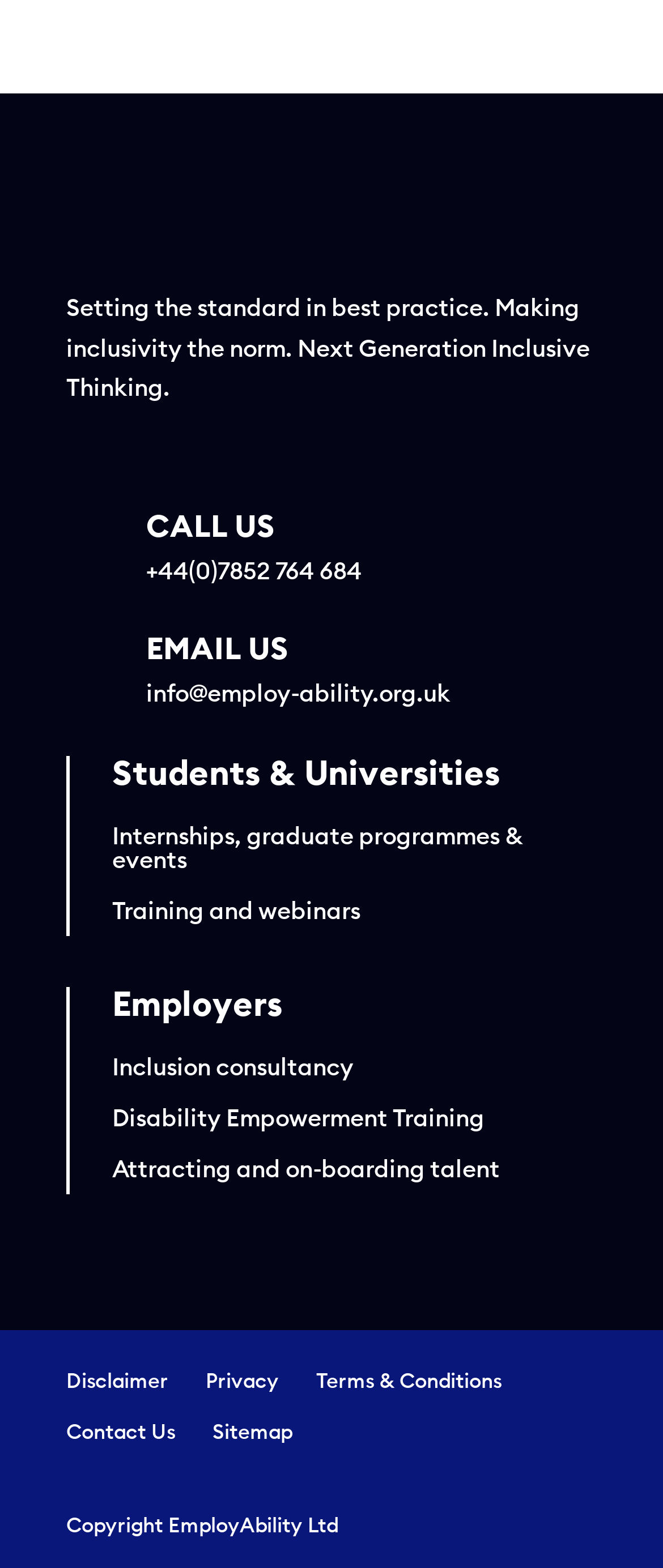Please give a one-word or short phrase response to the following question: 
How many links are there under 'Employers'?

3